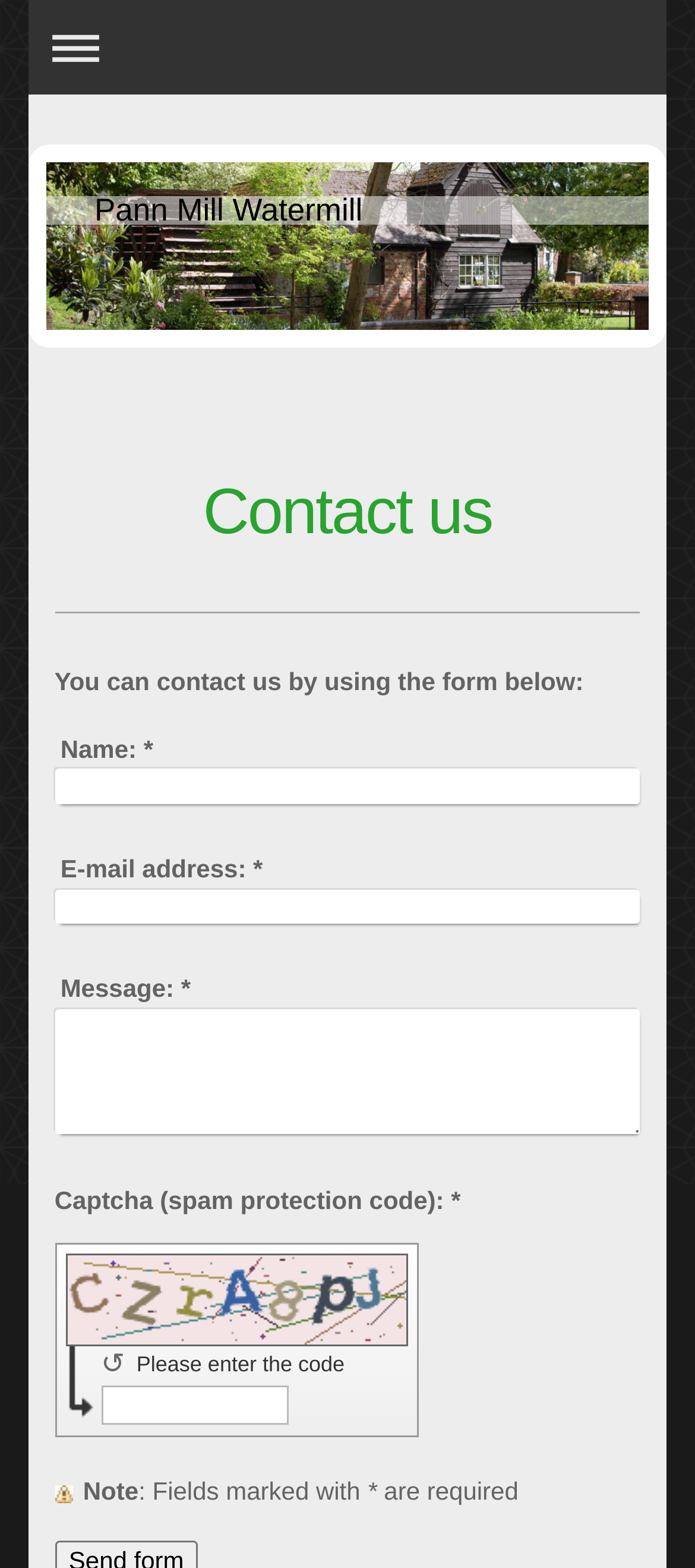Articulate a complete and detailed caption of the webpage elements.

The webpage is about contacting a specific entity, likely an organization or business, in High Wycombe. At the top left, there is a navigation link to expand or collapse the navigation menu. Next to it, there is a logo or icon of Pann Mill Watermill. 

Below the logo, there is a heading that reads "Contact us". Underneath the heading, there is a brief instruction stating "You can contact us by using the form below:". 

The contact form consists of several fields, including "Name:", "E-mail address:", and "Message:". Each field has a corresponding textbox where users can input their information. The "Name:" and "E-mail address:" fields are marked as required, indicated by an asterisk symbol. 

Further down, there is a "Captcha (spam protection code): *" field, which includes an image of a code and a textbox to input the code. There is also a link to refresh the code if needed. 

At the bottom of the page, there is a note that explains the asterisk symbol, indicating that fields marked with it are required.